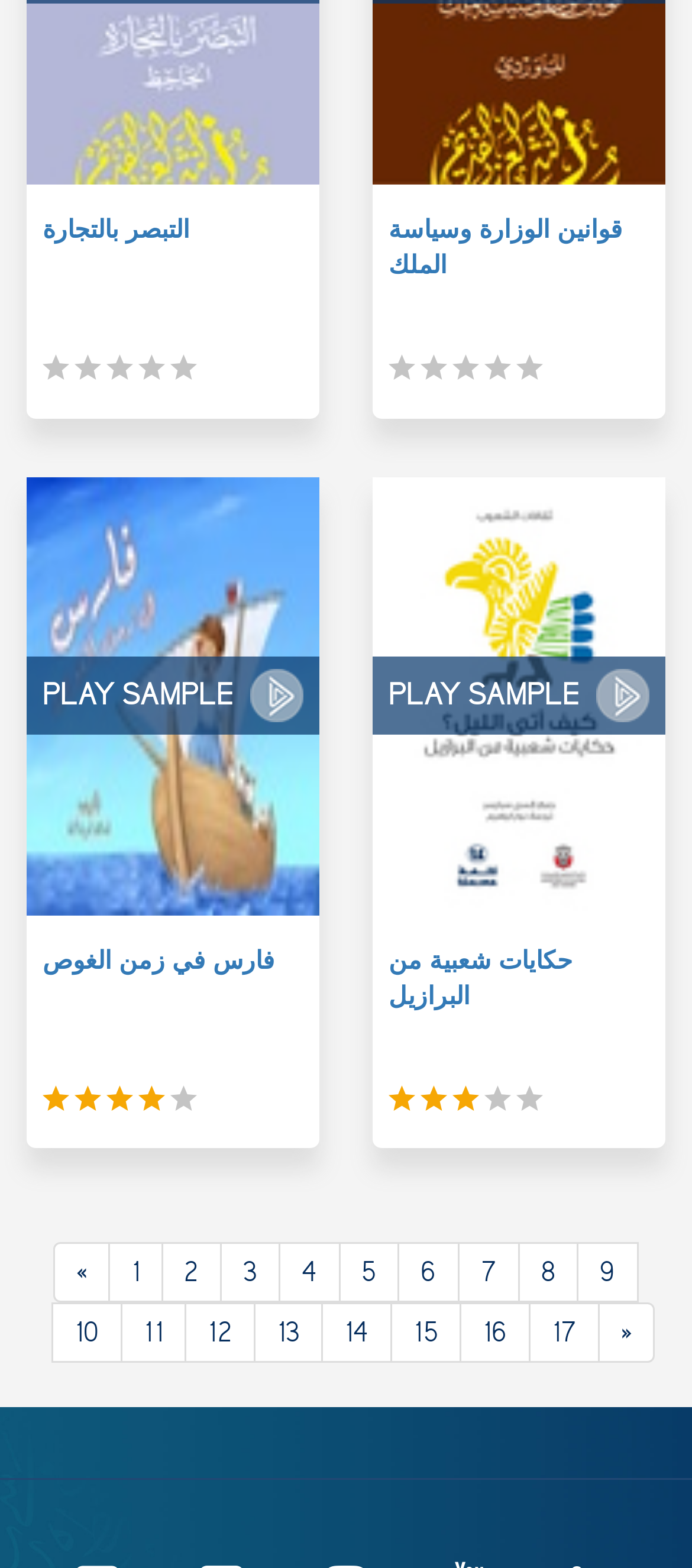Select the bounding box coordinates of the element I need to click to carry out the following instruction: "Click the PLAY SAMPLE button for فارس في زمن الغوص".

[0.038, 0.418, 0.462, 0.468]